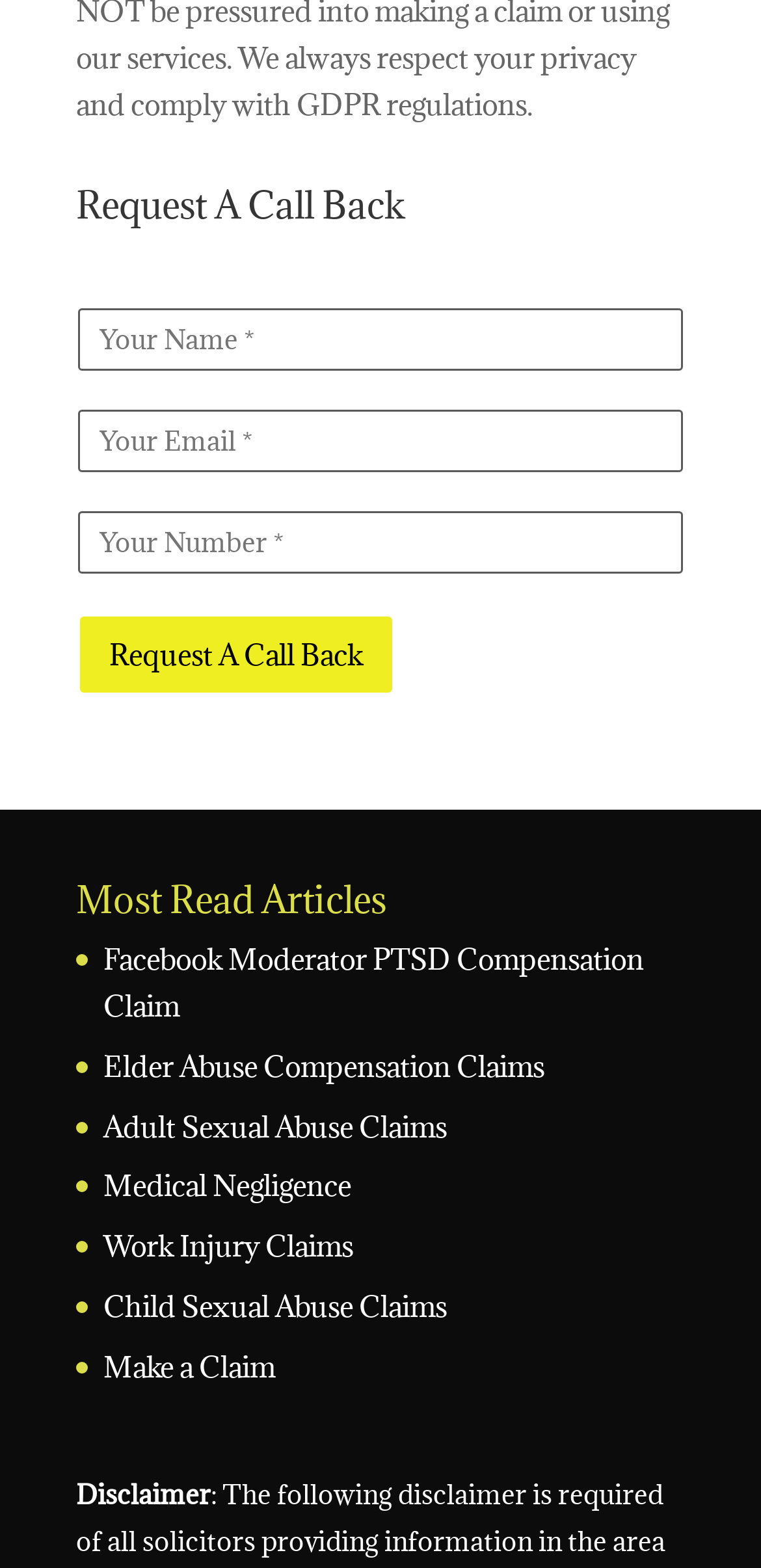Based on the element description Elder Abuse Compensation Claims, identify the bounding box coordinates for the UI element. The coordinates should be in the format (top-left x, top-left y, bottom-right x, bottom-right y) and within the 0 to 1 range.

[0.136, 0.668, 0.715, 0.692]